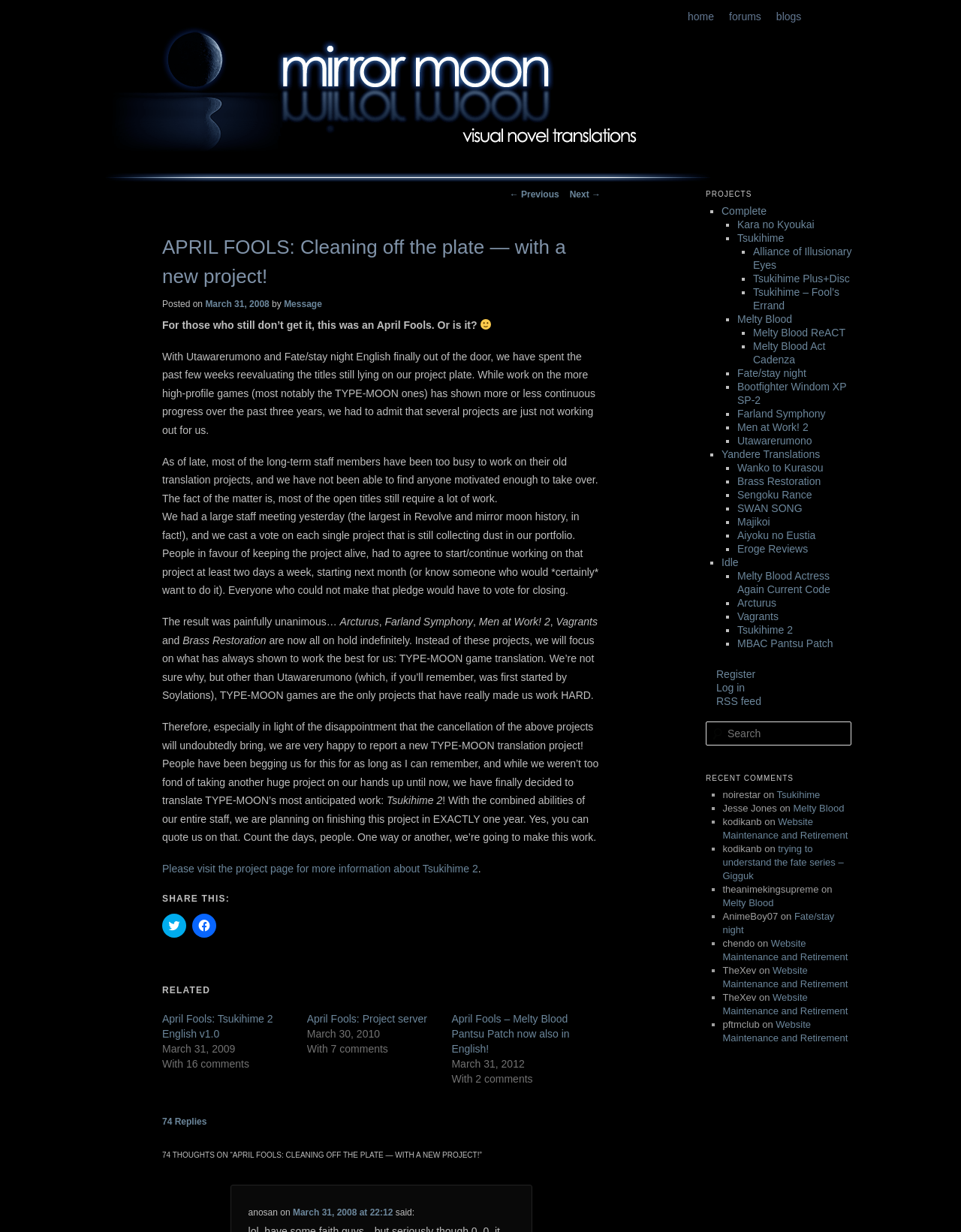Please identify the bounding box coordinates of the element I need to click to follow this instruction: "Click the 'Tsukihime 2' link".

[0.402, 0.645, 0.46, 0.655]